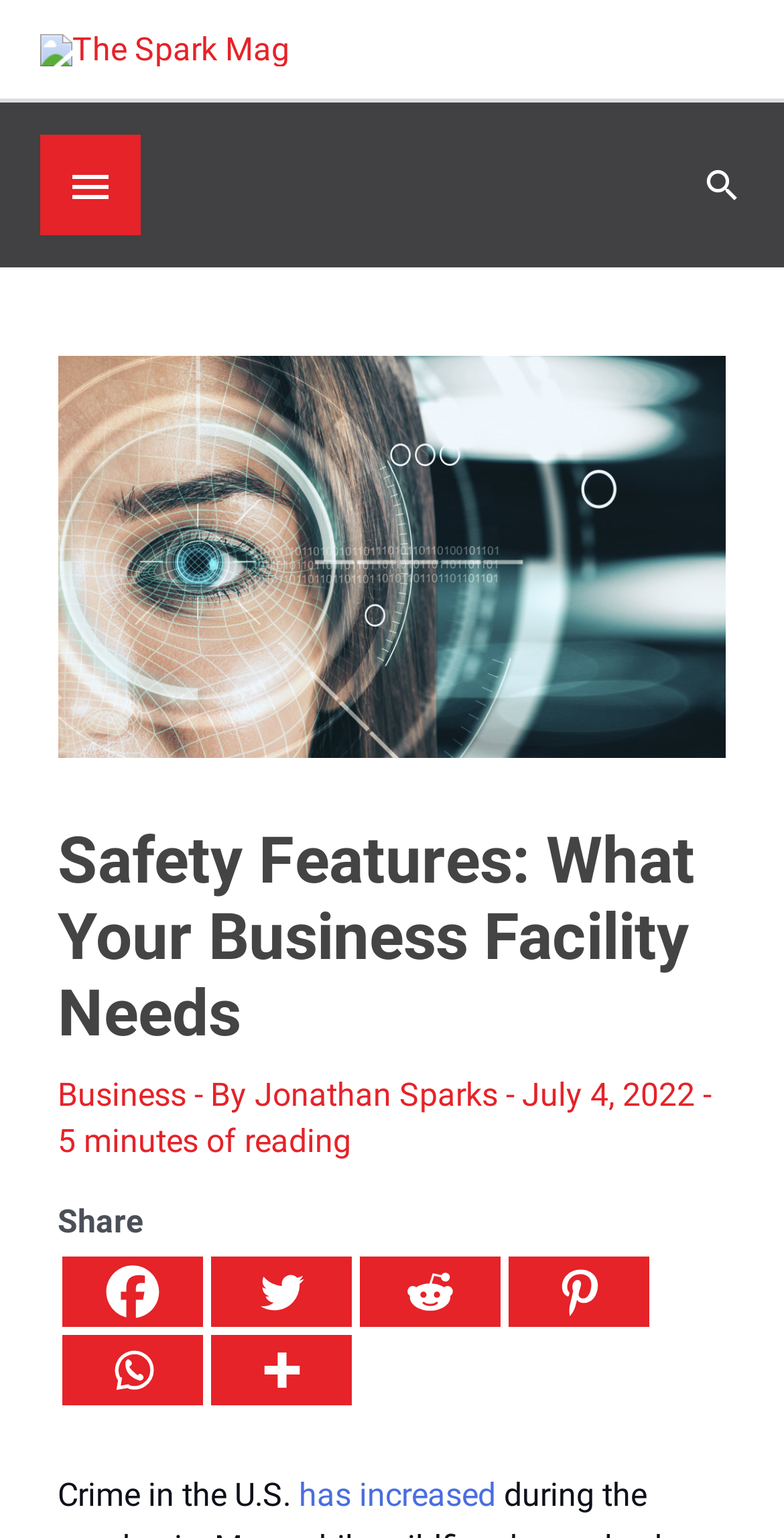Please find the bounding box coordinates (top-left x, top-left y, bottom-right x, bottom-right y) in the screenshot for the UI element described as follows: aria-label="Twitter" title="Twitter"

[0.268, 0.817, 0.448, 0.862]